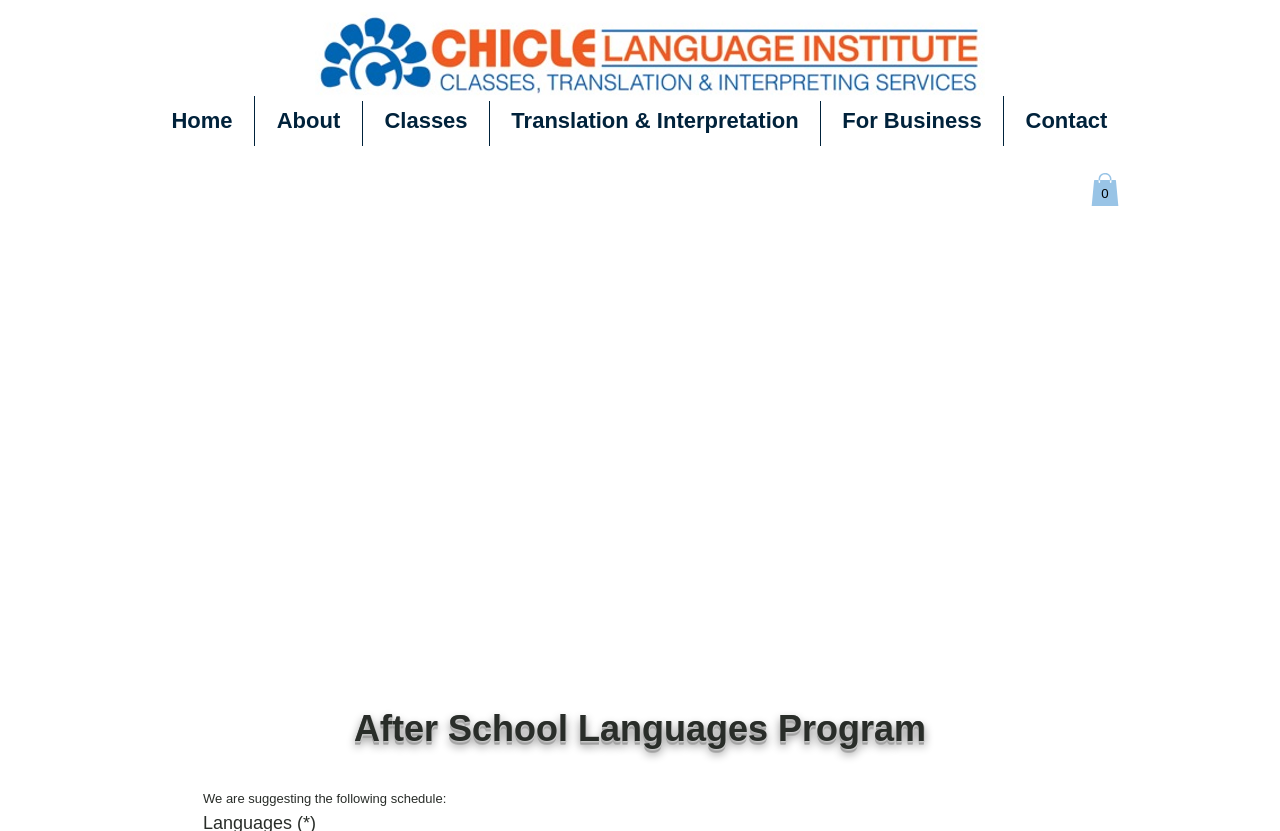What is suggested on the webpage?
Answer the question based on the image using a single word or a brief phrase.

A schedule